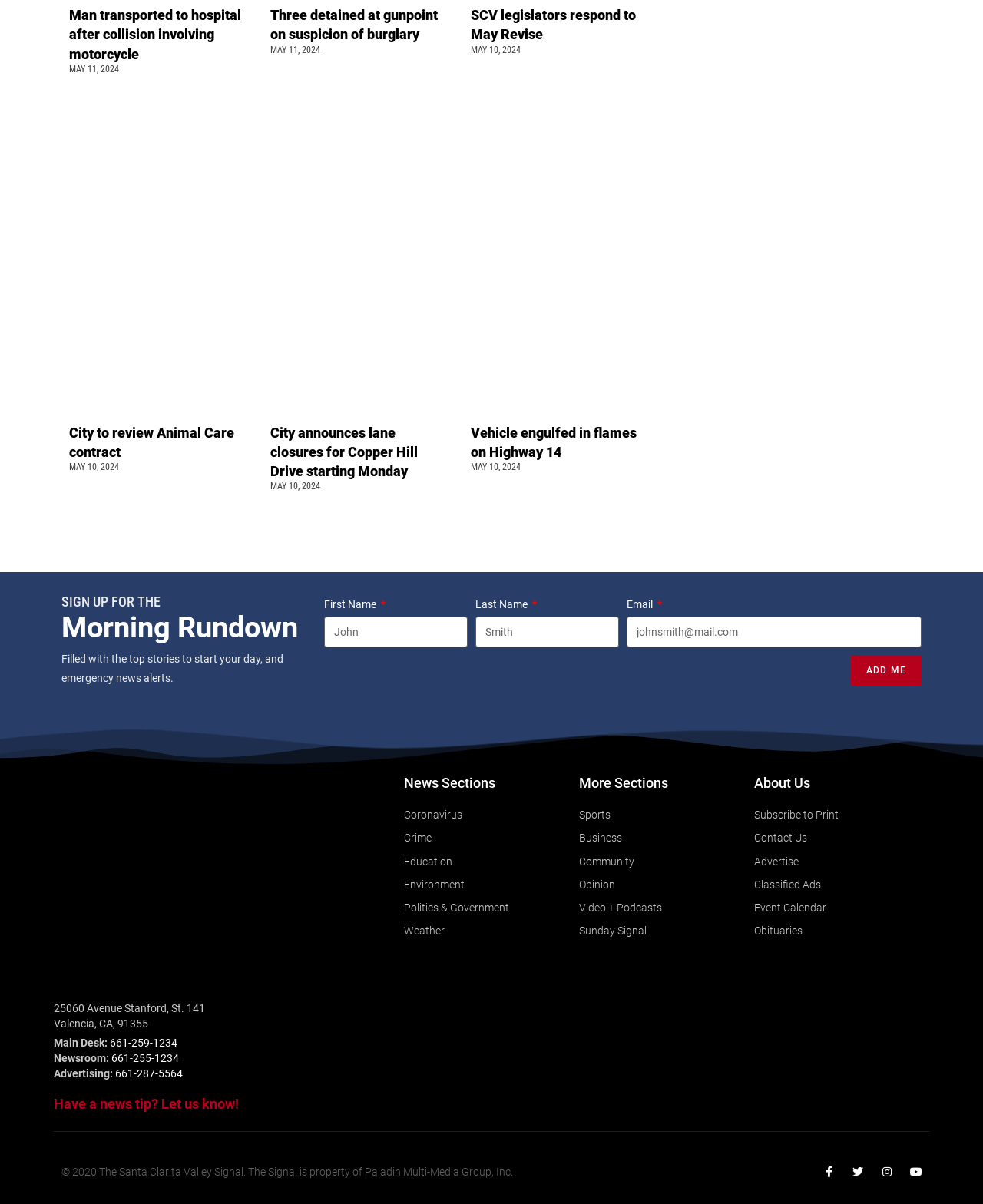Answer the following query concisely with a single word or phrase:
How many articles are displayed on the front page?

6